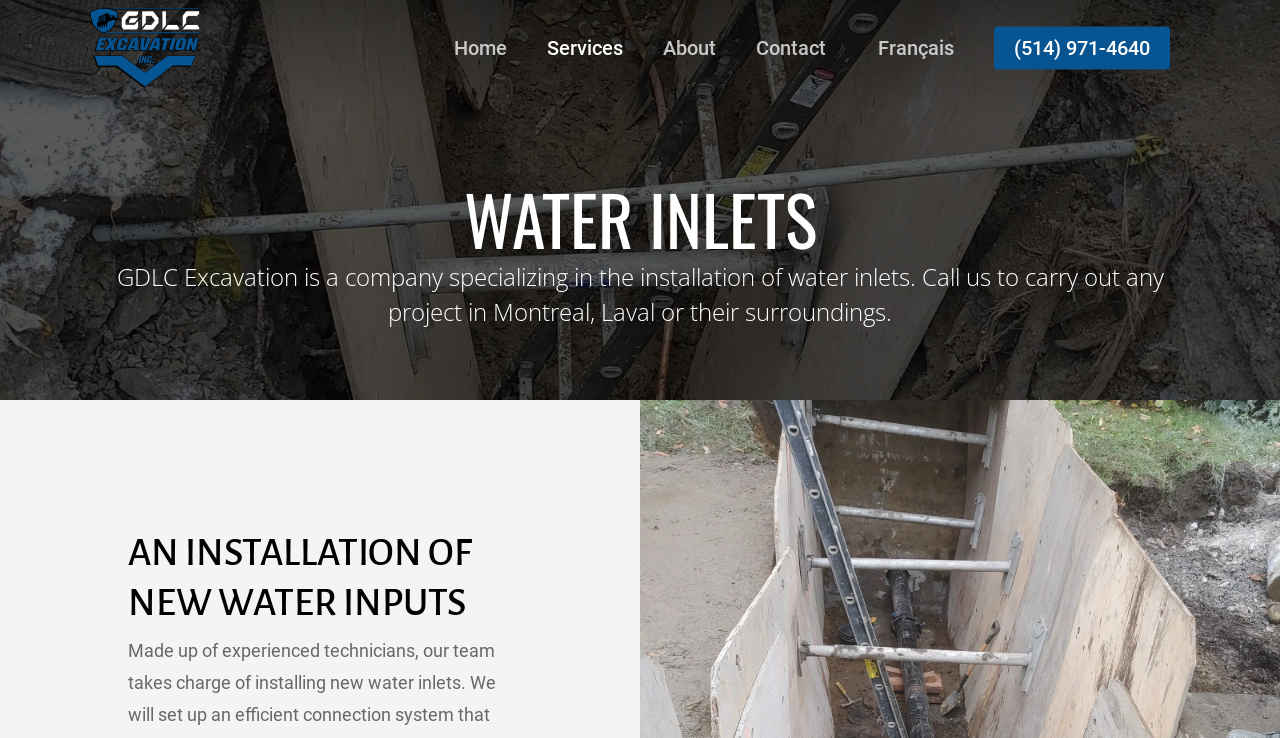Bounding box coordinates are to be given in the format (top-left x, top-left y, bottom-right x, bottom-right y). All values must be floating point numbers between 0 and 1. Provide the bounding box coordinate for the UI element described as: alt="GDLC Excavation"

[0.07, 0.011, 0.156, 0.119]